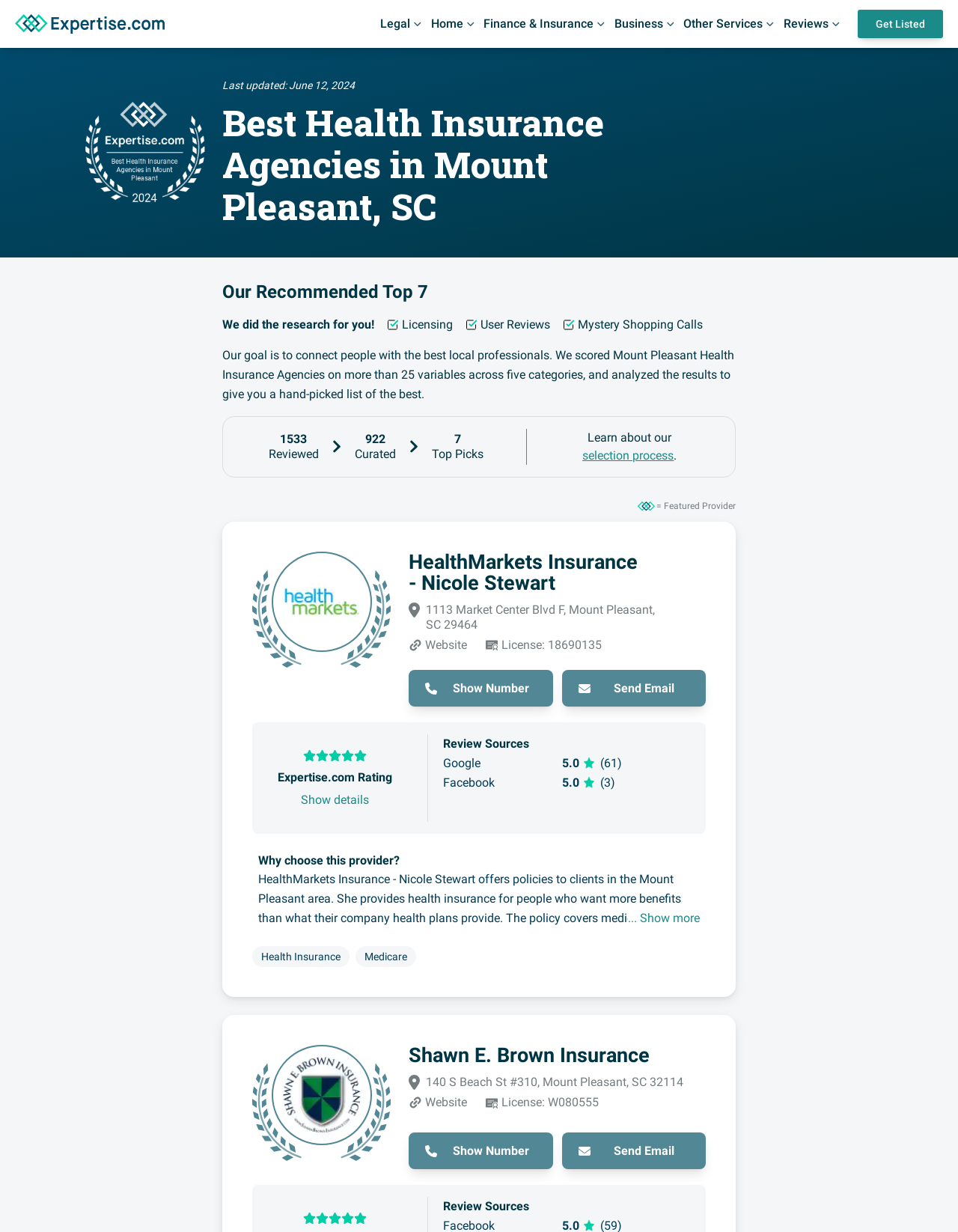What is the purpose of the webpage?
Carefully examine the image and provide a detailed answer to the question.

The webpage aims to connect people with the best local professionals, specifically health insurance agencies in Mount Pleasant, SC, as stated in the paragraph 'Our goal is to connect people with the best local professionals...'.